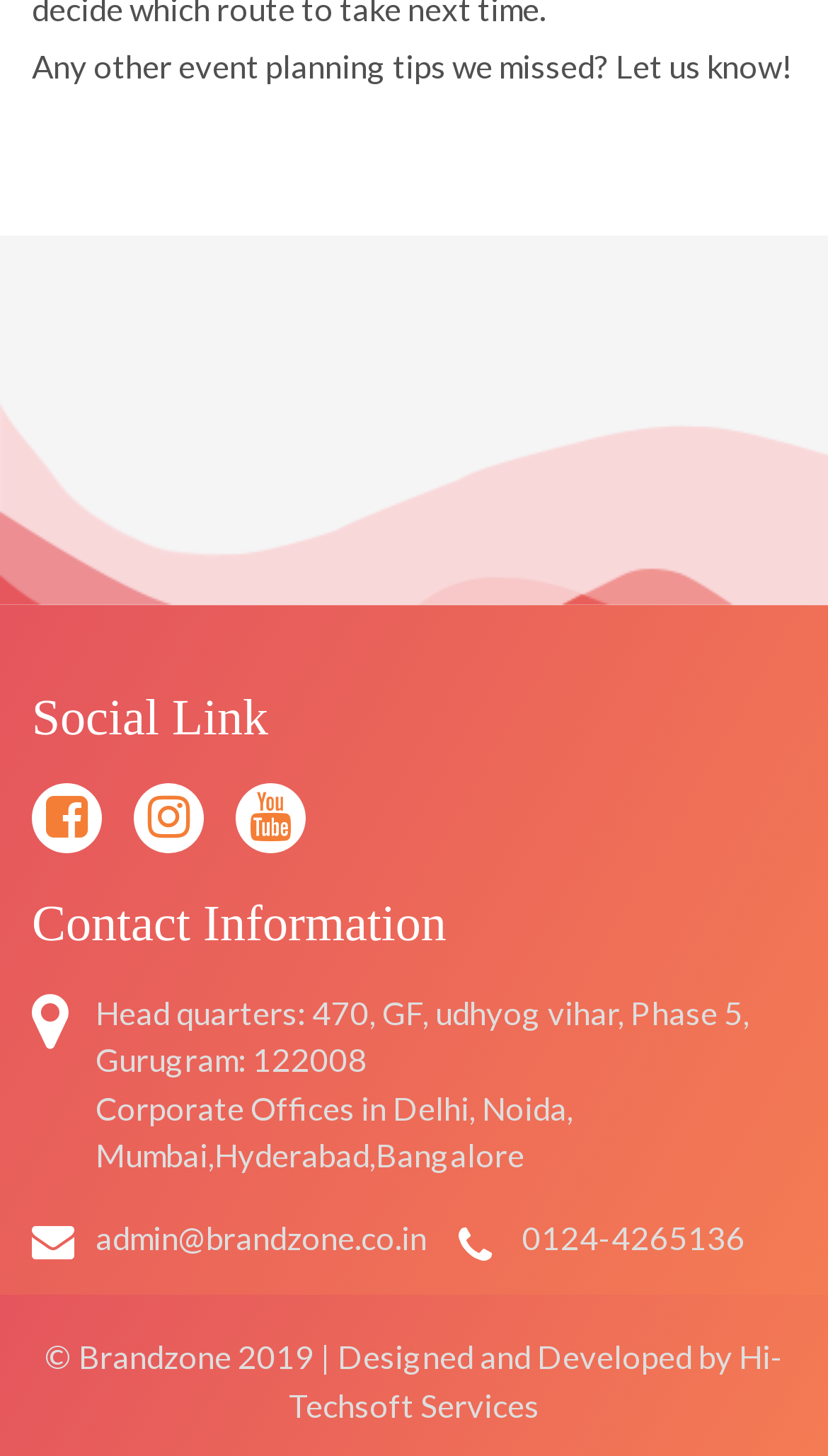Answer the question in one word or a short phrase:
What is the phone number of Brandzone?

0124-4265136